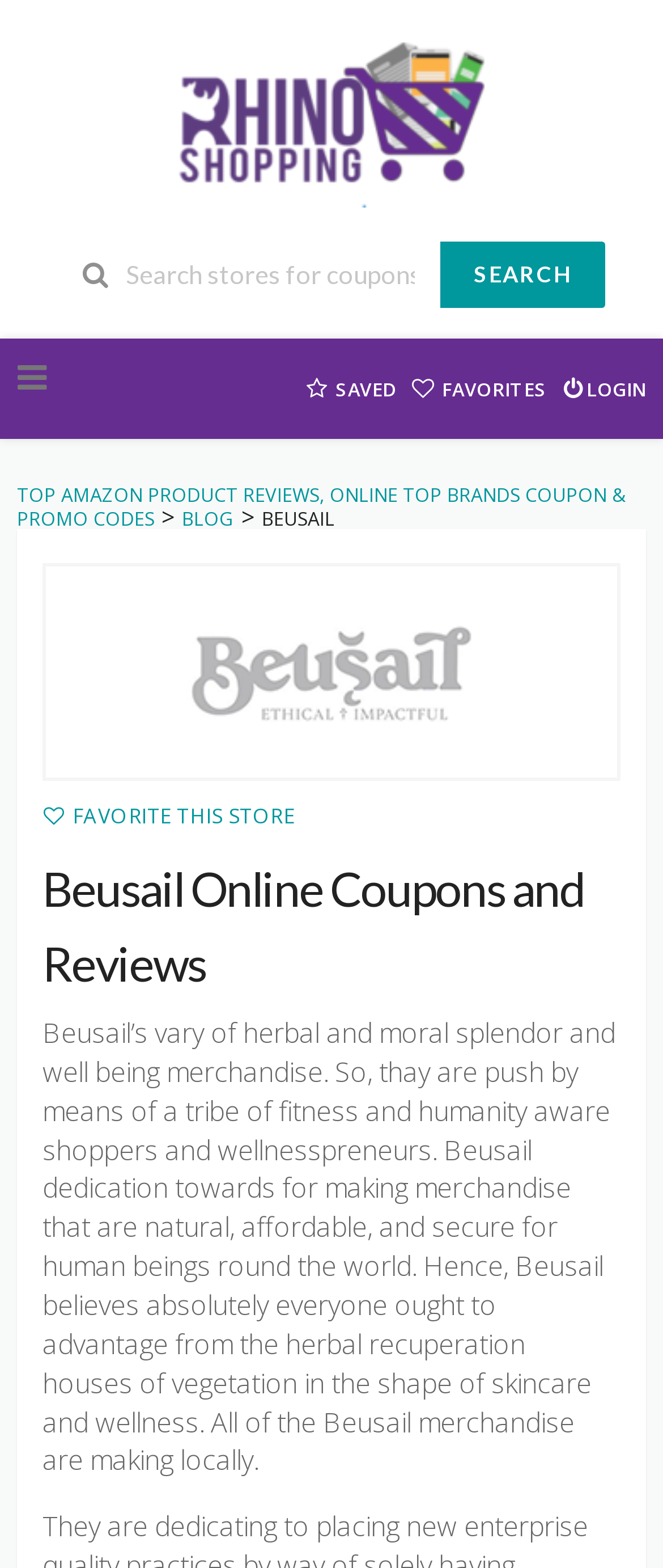Locate the bounding box coordinates of the clickable element to fulfill the following instruction: "Search for coupons and deals". Provide the coordinates as four float numbers between 0 and 1 in the format [left, top, right, bottom].

[0.087, 0.154, 0.664, 0.196]